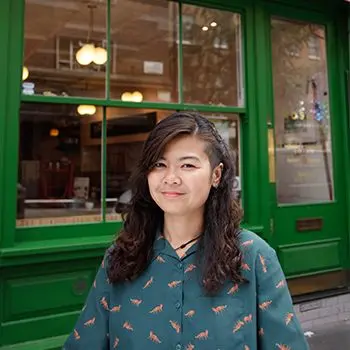Provide a thorough description of the image presented.

This image features Palm, the Marketing Assistant, standing outside a vibrant green storefront. She is wearing a shirt decorated with a playful pattern, showcasing her stylish taste. The background reveals the window of the restaurant, suggesting a welcoming atmosphere. Palm's warm smile reflects her positive energy and affinity for her role, as she contributes to the welcoming team environment. This picture highlights her connection to the team and the lively setting of the restaurant where she works.